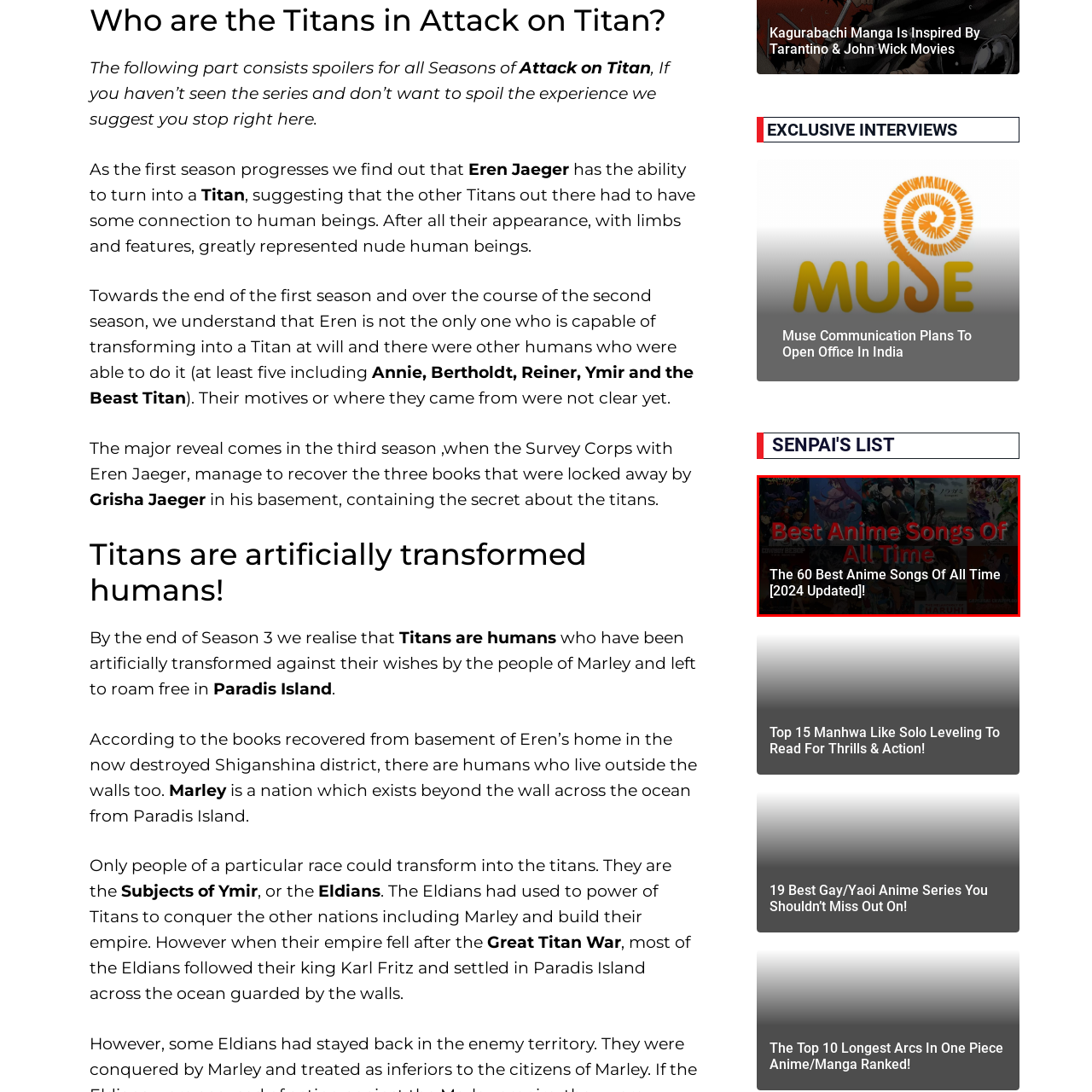How many anime songs are listed?
Please analyze the image within the red bounding box and respond with a detailed answer to the question.

The image highlights the title 'Best Anime Songs Of All Time,' indicating a curated list of the top 60 anime songs, updated for 2024.